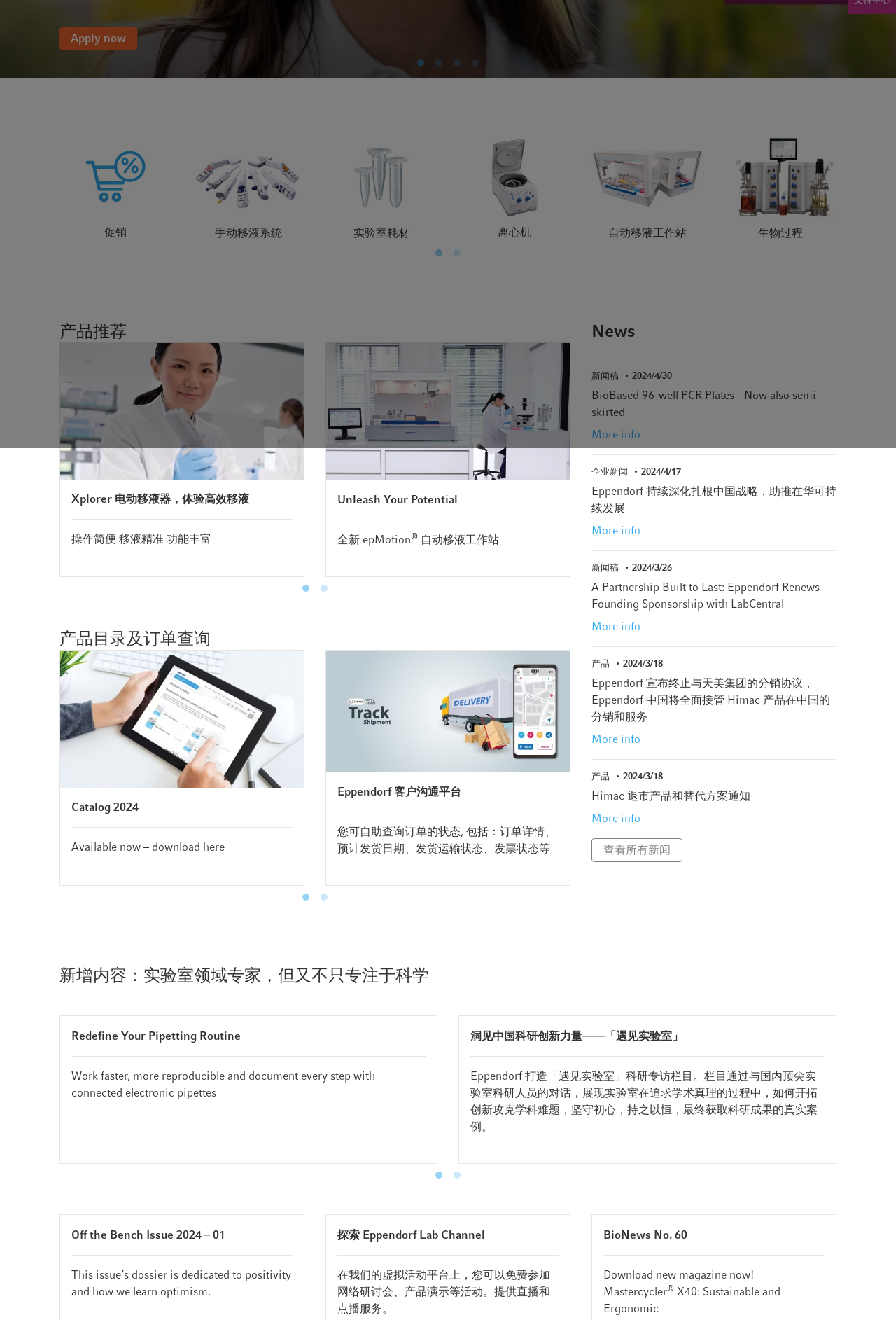Locate the bounding box of the UI element described by: "查看所有新闻" in the given webpage screenshot.

[0.66, 0.635, 0.762, 0.653]